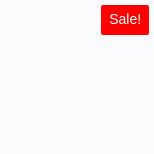Answer the following inquiry with a single word or phrase:
What type of products are being sold at a reduced price?

Health supplements